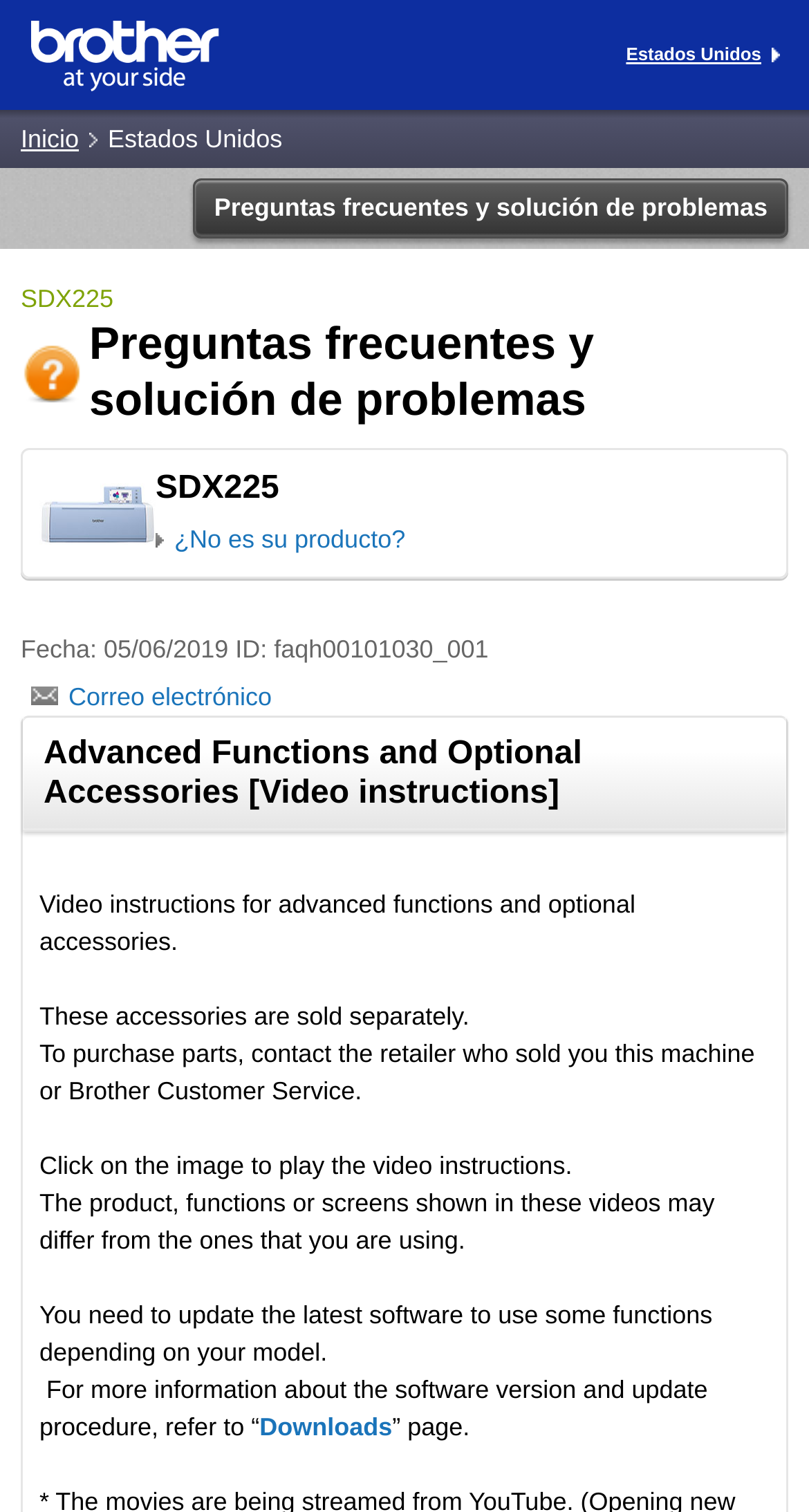Provide a short, one-word or phrase answer to the question below:
What is the text of the first heading?

brother at your side